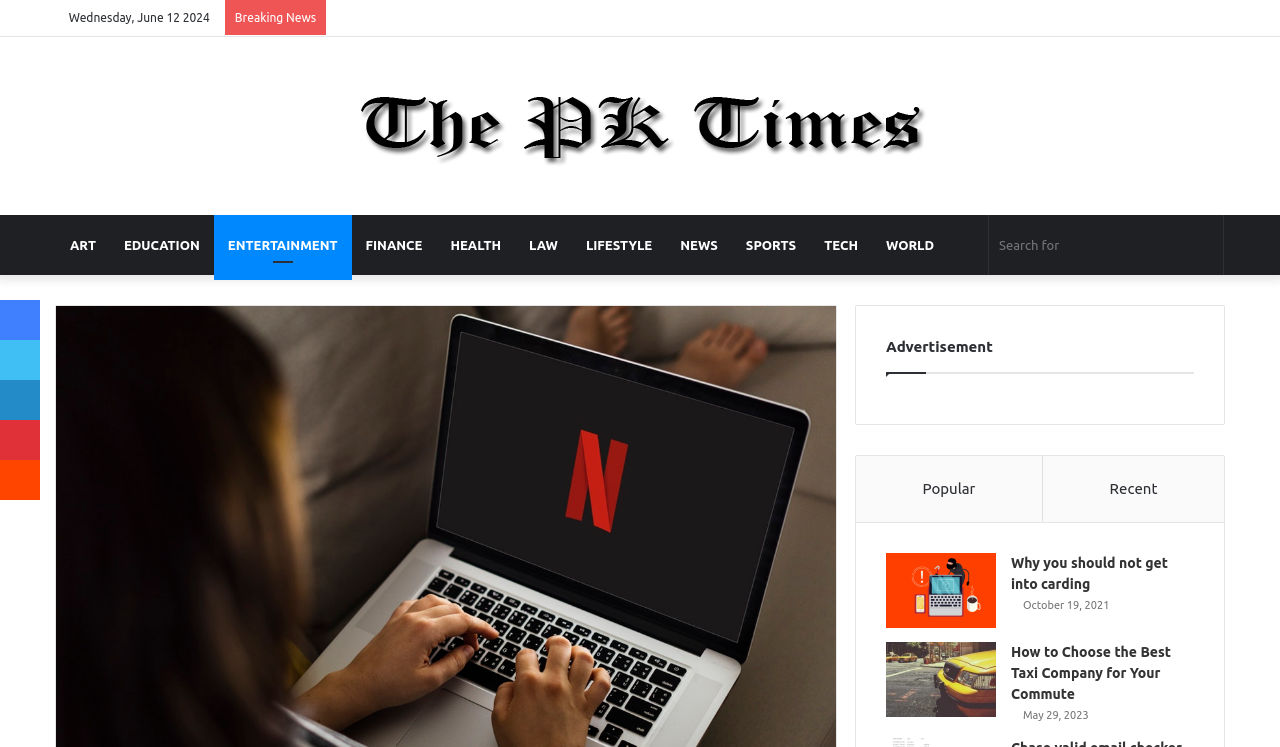Please indicate the bounding box coordinates of the element's region to be clicked to achieve the instruction: "Visit the ENTERTAINMENT page". Provide the coordinates as four float numbers between 0 and 1, i.e., [left, top, right, bottom].

[0.167, 0.288, 0.275, 0.368]